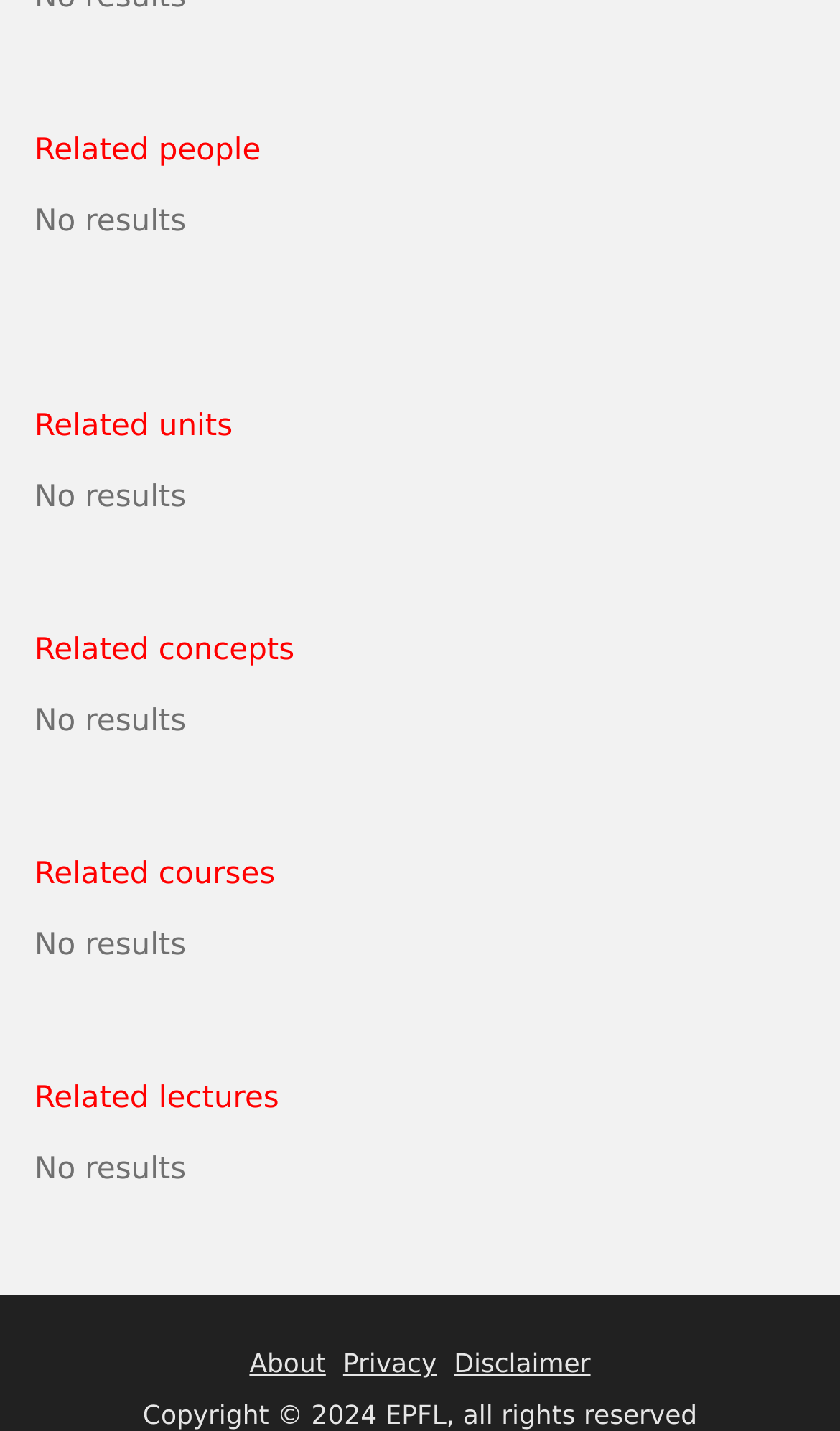Use a single word or phrase to answer the question:
What is the copyright information on the webpage?

Copyright 2024 EPFL